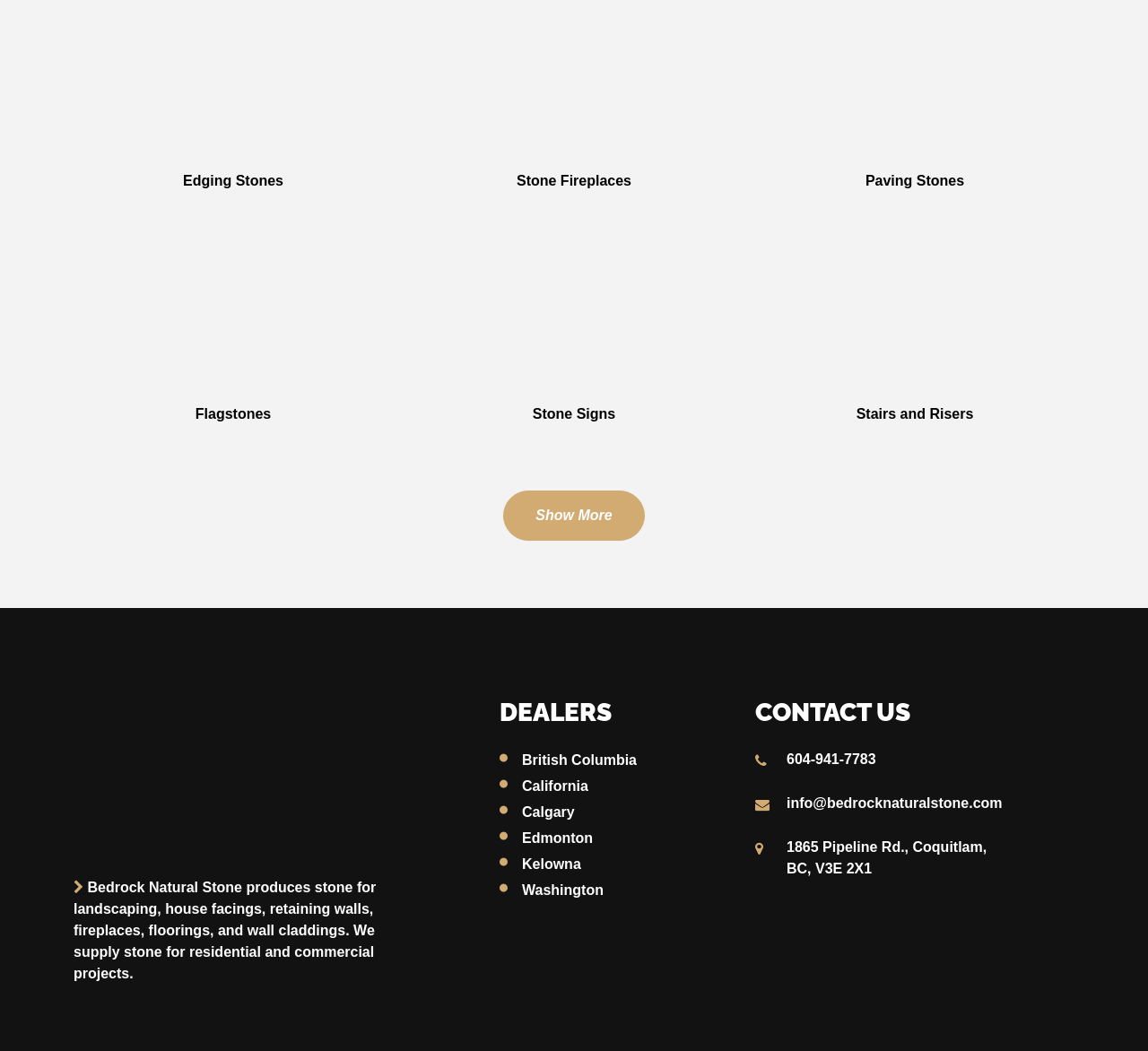What is the company name mentioned on the webpage?
Refer to the image and provide a one-word or short phrase answer.

Bedrock Natural Stone